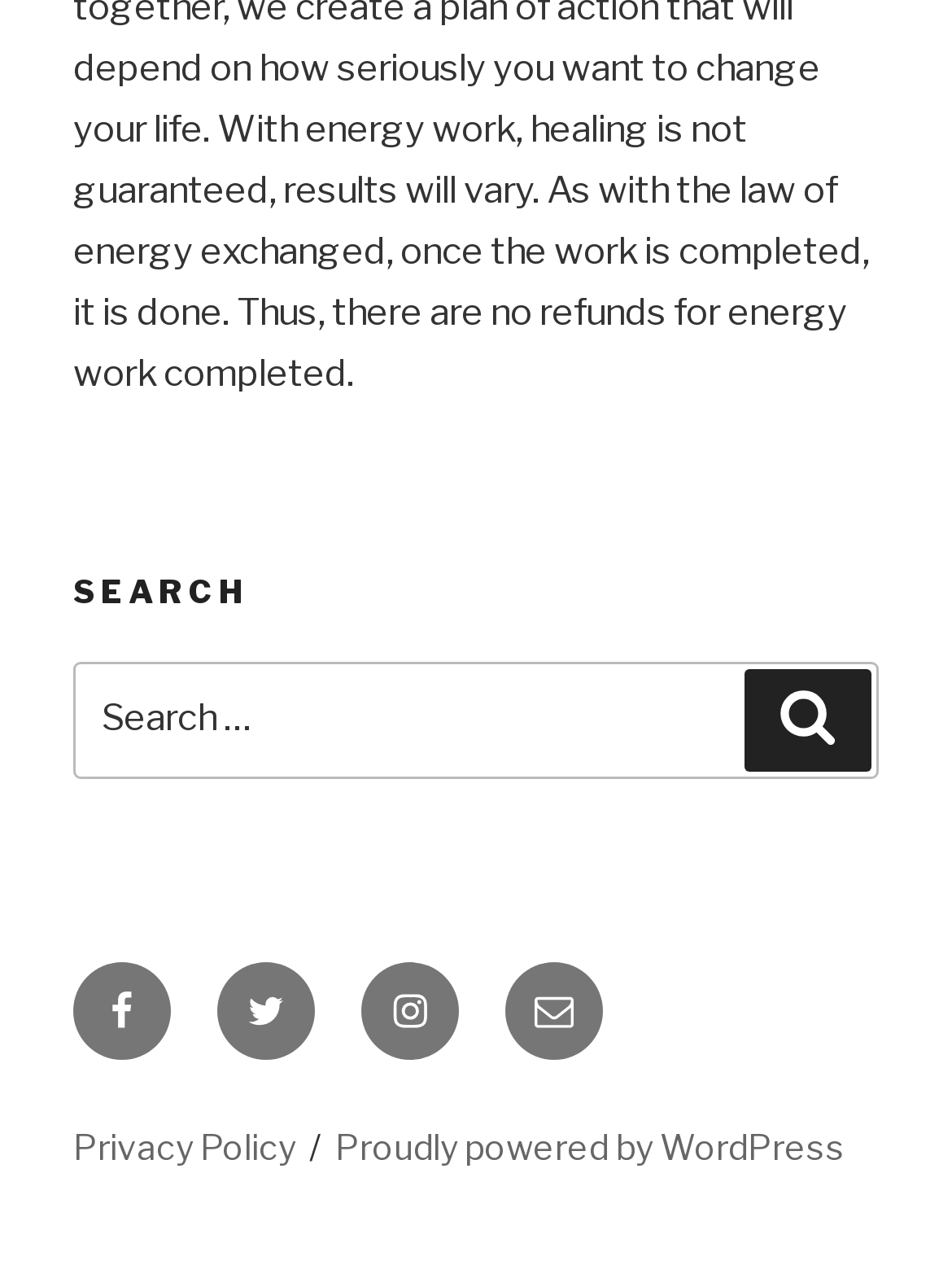Could you highlight the region that needs to be clicked to execute the instruction: "Visit Facebook page"?

[0.077, 0.76, 0.179, 0.837]